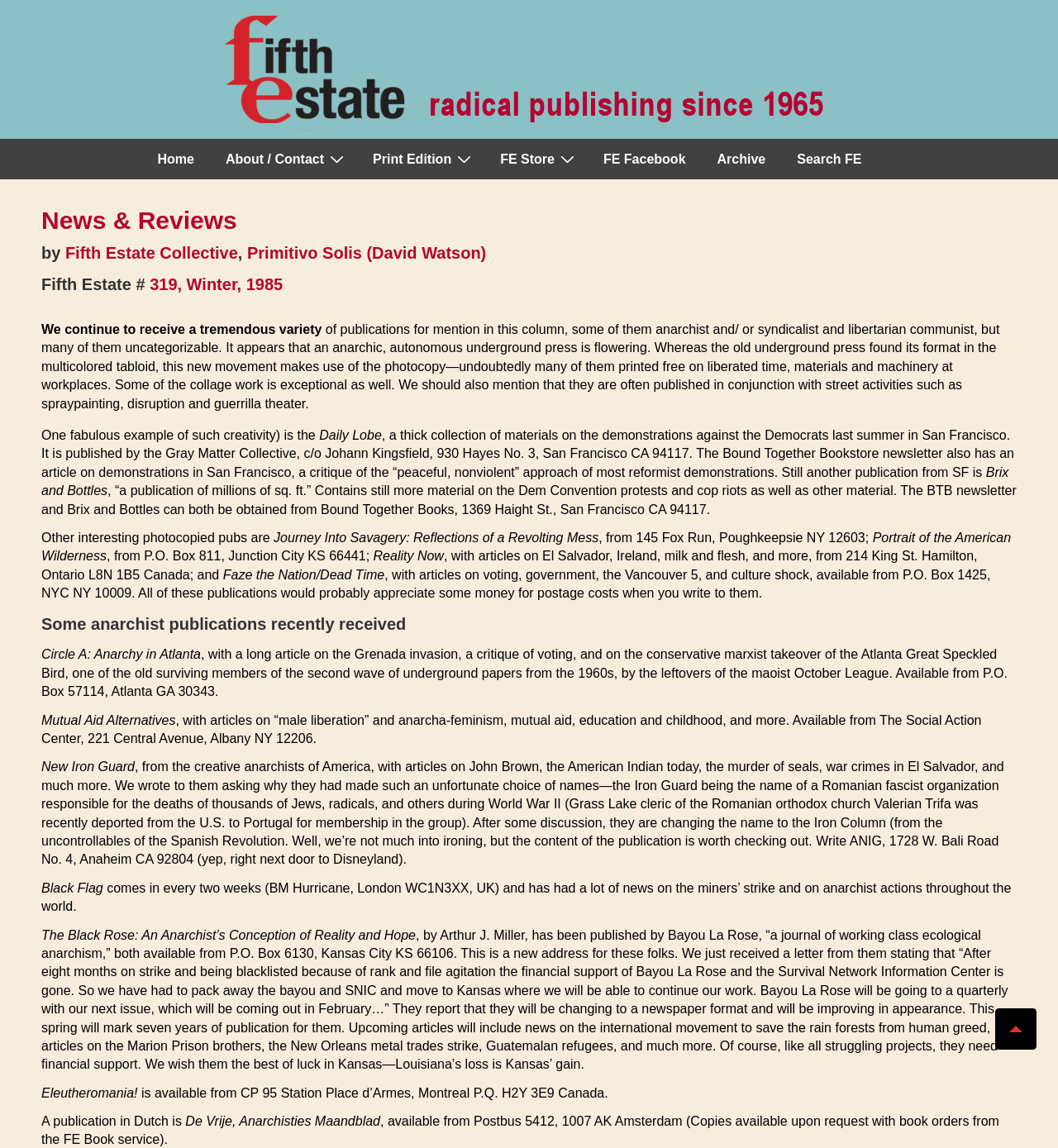Given the content of the image, can you provide a detailed answer to the question?
What is the format of the publication 'Mutual Aid Alternatives'?

The format of the publication 'Mutual Aid Alternatives' can be inferred as a newsletter, as it is described as having articles on various topics, similar to other newsletters mentioned on the page.